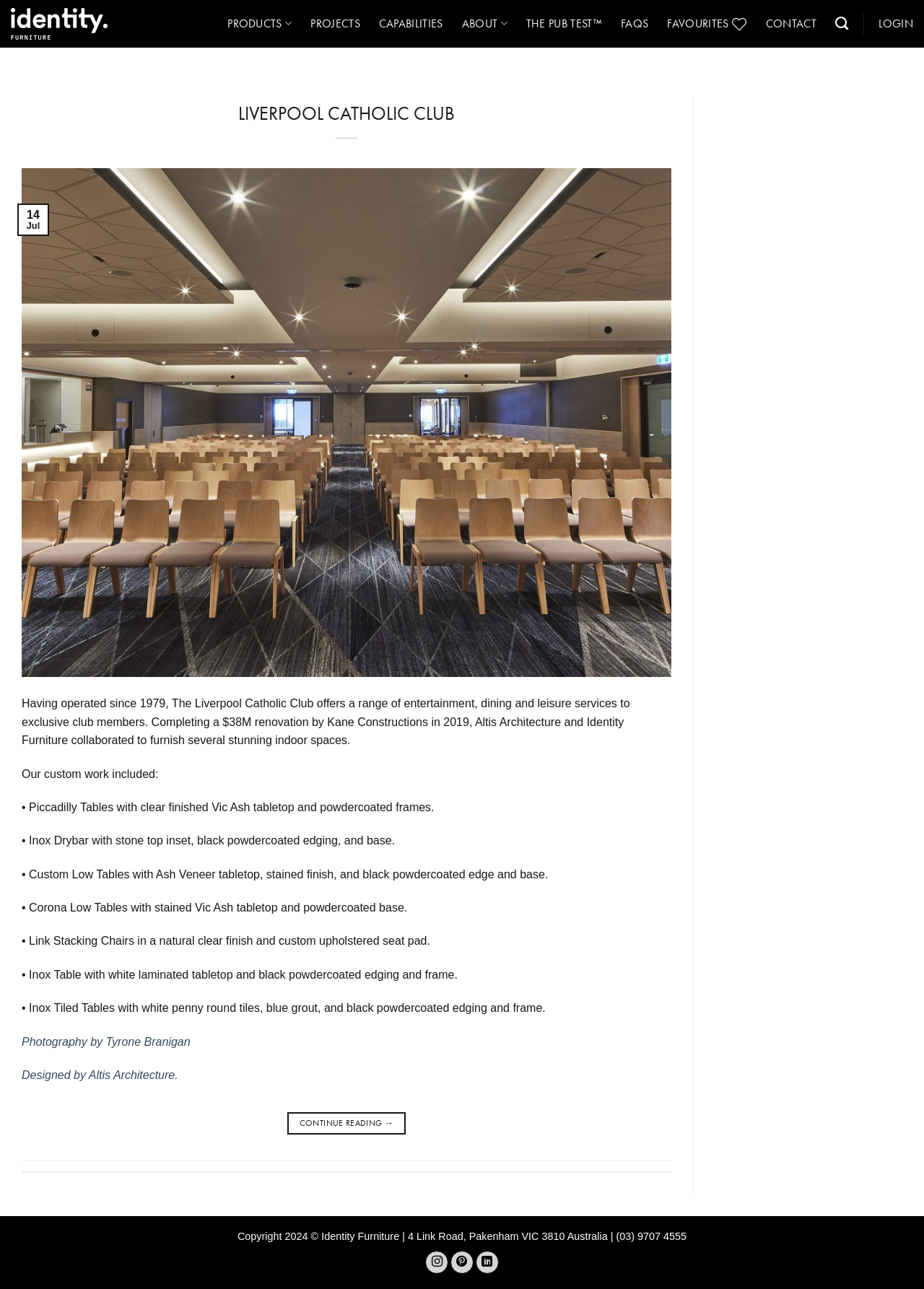Please determine the bounding box coordinates of the element to click in order to execute the following instruction: "Search for something". The coordinates should be four float numbers between 0 and 1, specified as [left, top, right, bottom].

[0.904, 0.007, 0.918, 0.03]